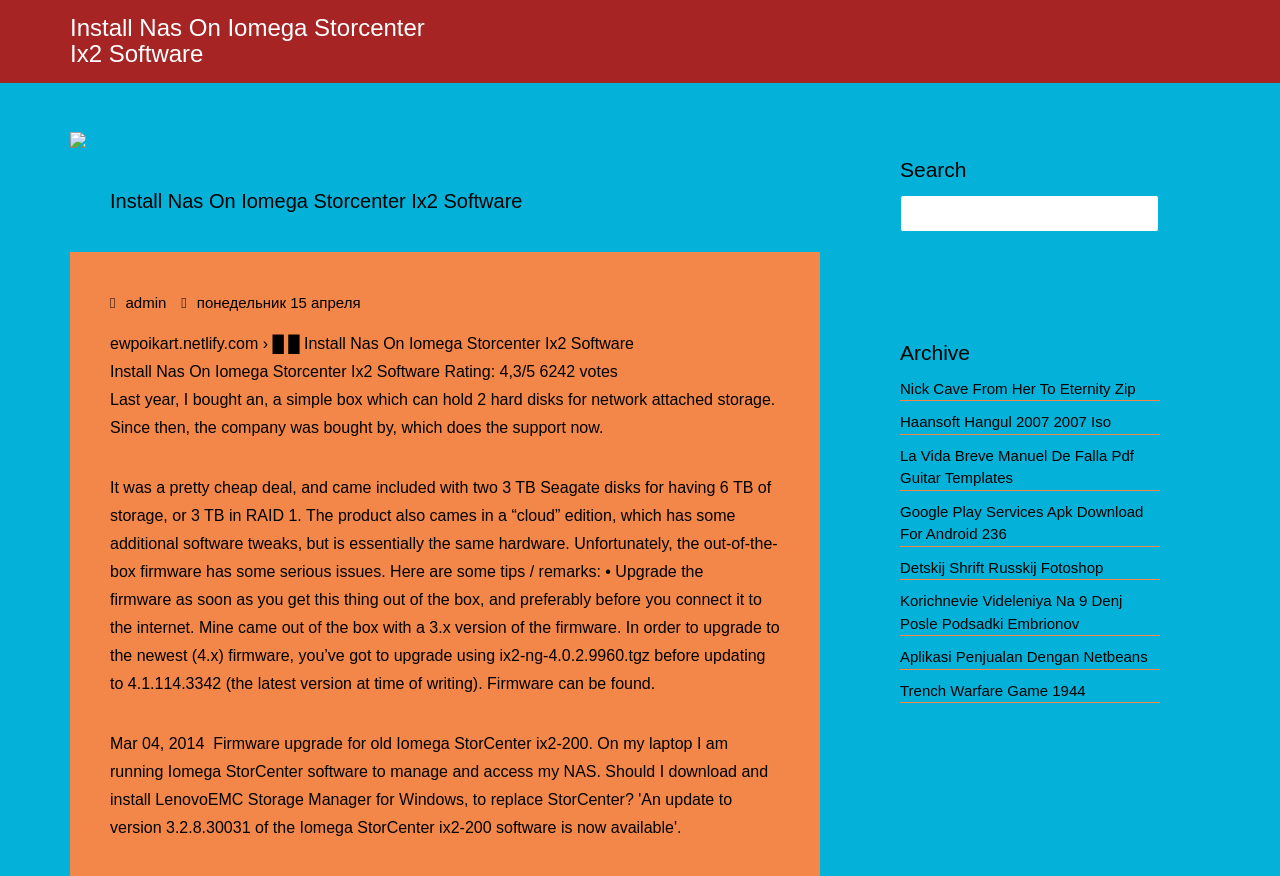Please answer the following question using a single word or phrase: What is the author's experience with Iomega Storcenter Ix2?

Bought a simple box for network attached storage